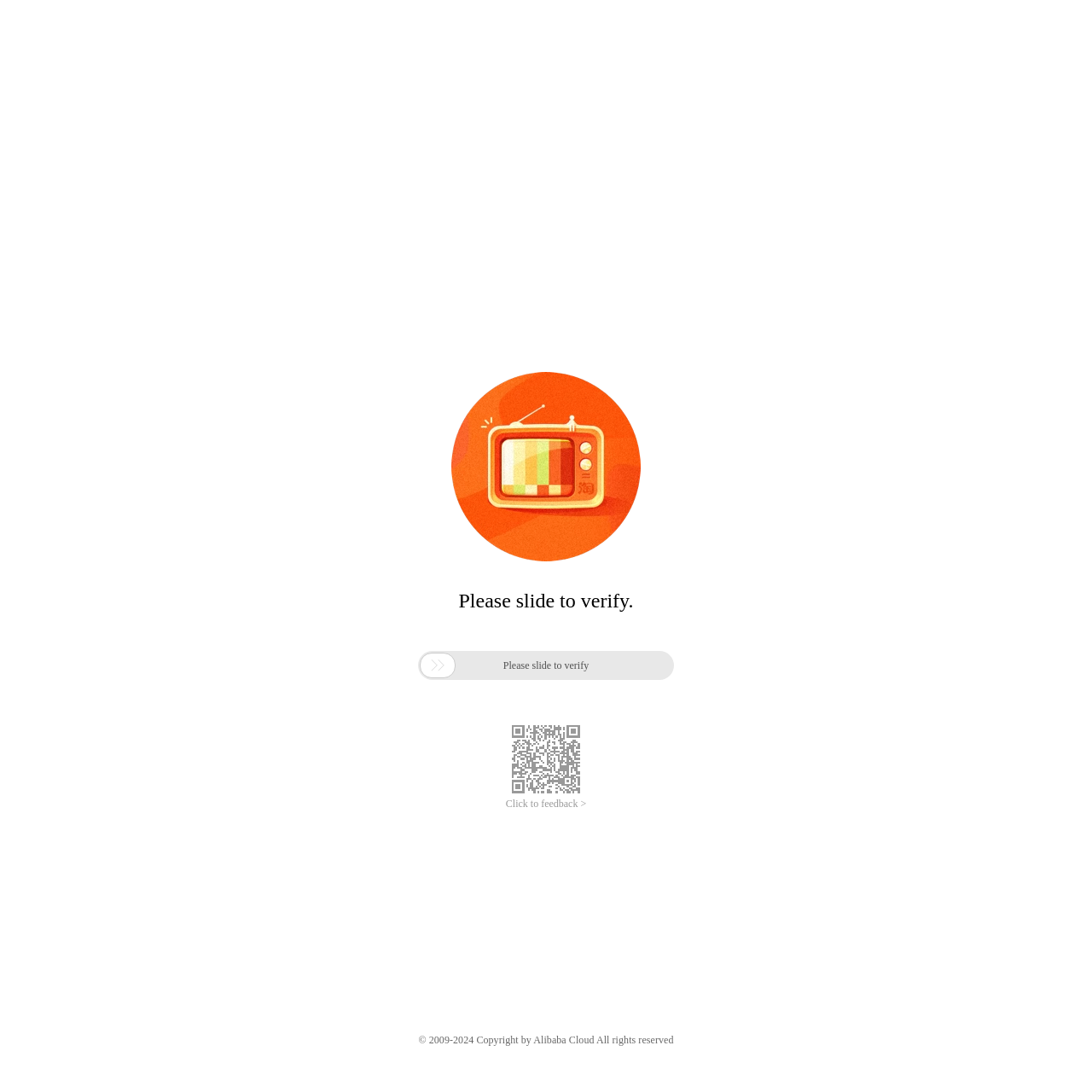What is the copyright year range?
Please provide a detailed and thorough answer to the question.

The copyright year range is mentioned at the bottom of the webpage, stating '© 2009-2024 Copyright by Alibaba Cloud All rights reserved'.